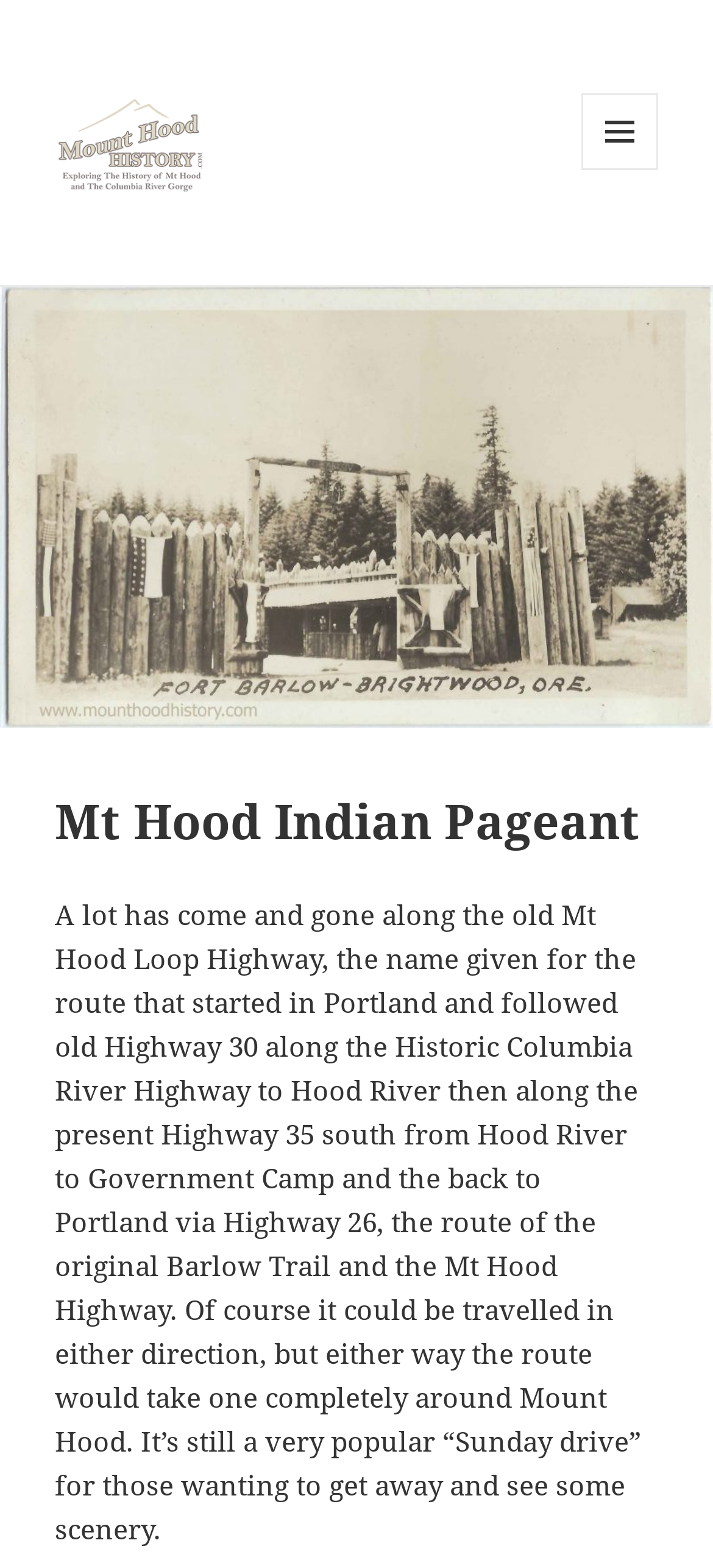Determine the main heading of the webpage and generate its text.

Mt Hood Indian Pageant